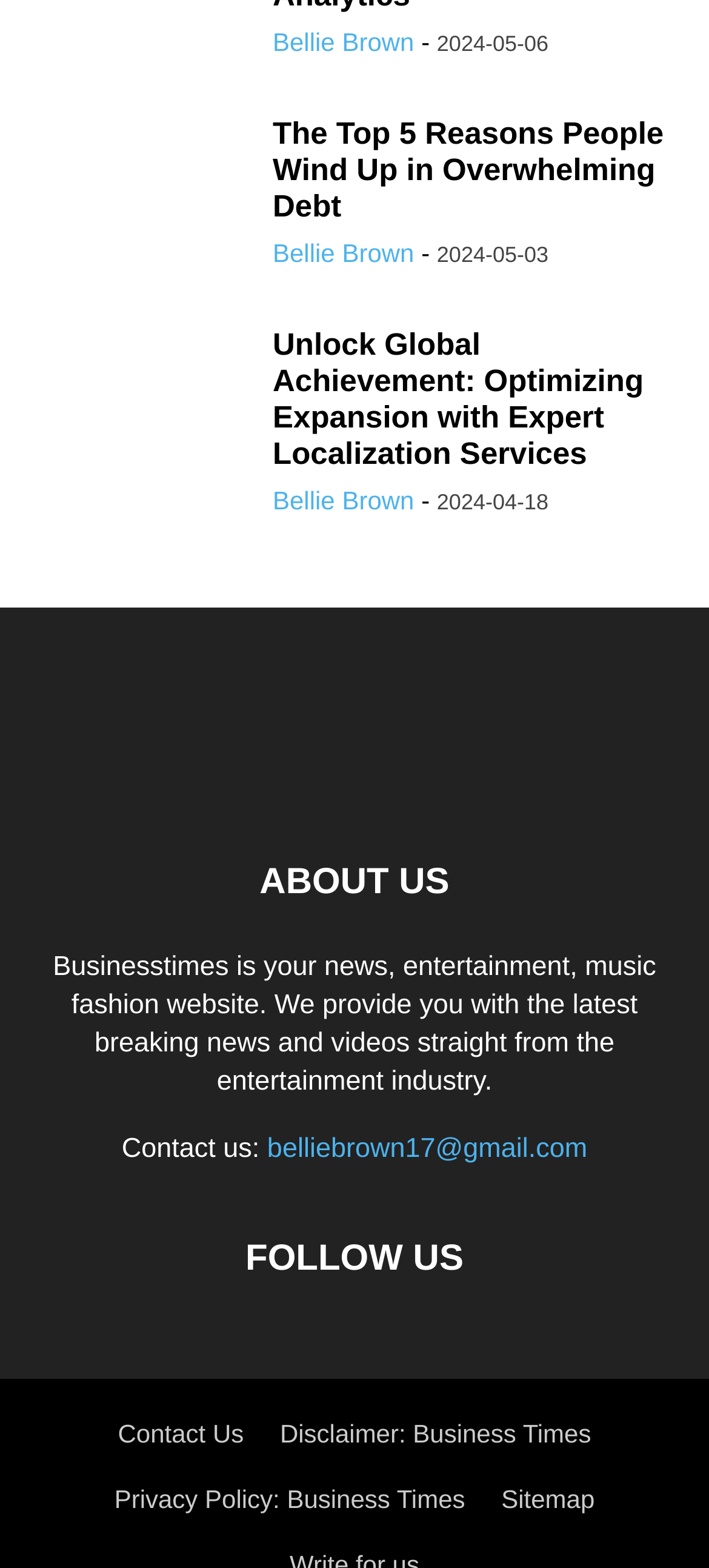Predict the bounding box for the UI component with the following description: "Disclaimer: Business Times".

[0.395, 0.905, 0.834, 0.924]